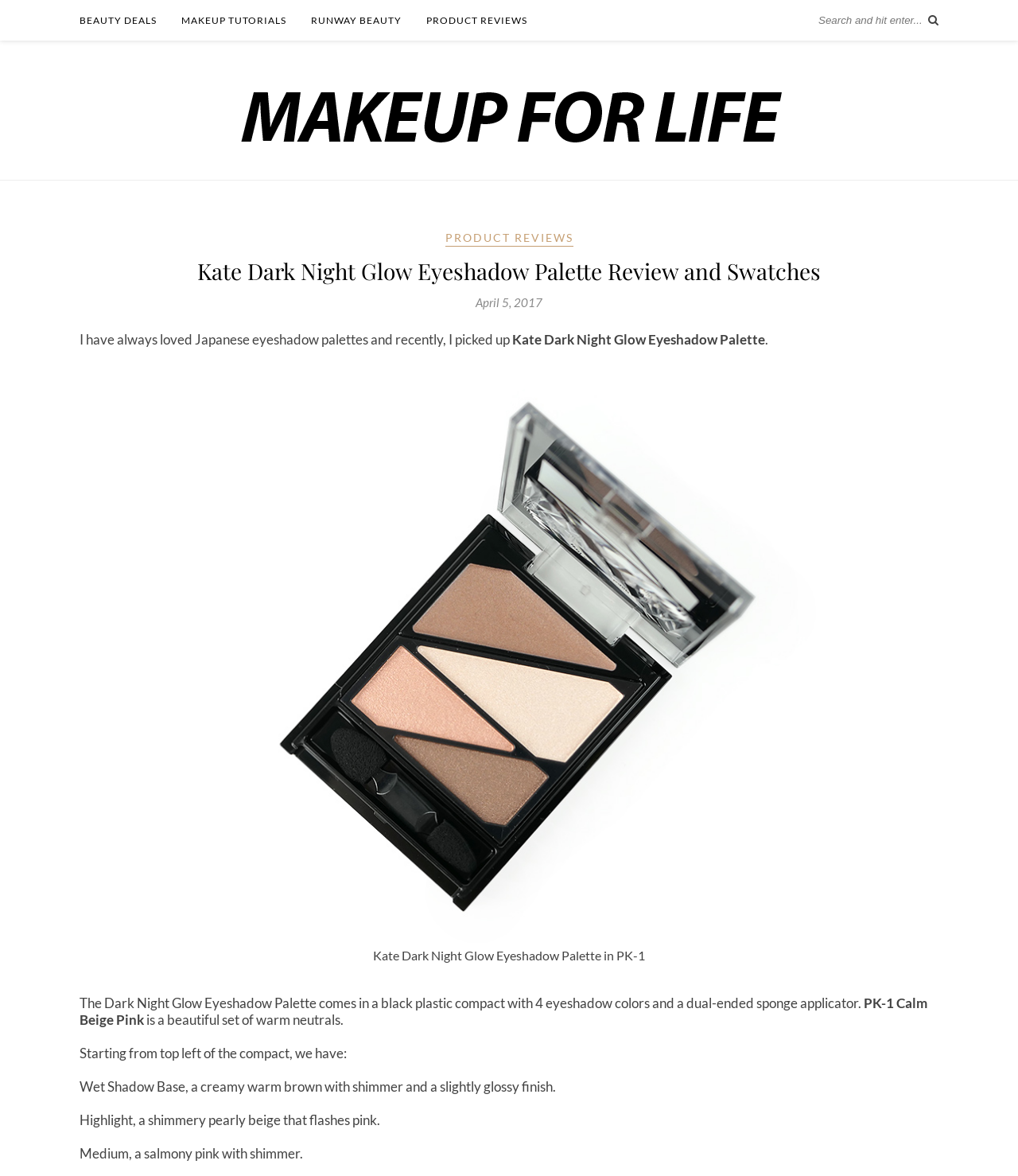Refer to the image and provide an in-depth answer to the question: 
What is the name of the website?

The name of the website can be found in the heading 'Makeup For Life' which is located at the top of the webpage, and also in the link 'Makeup For Life' which is located below the heading.